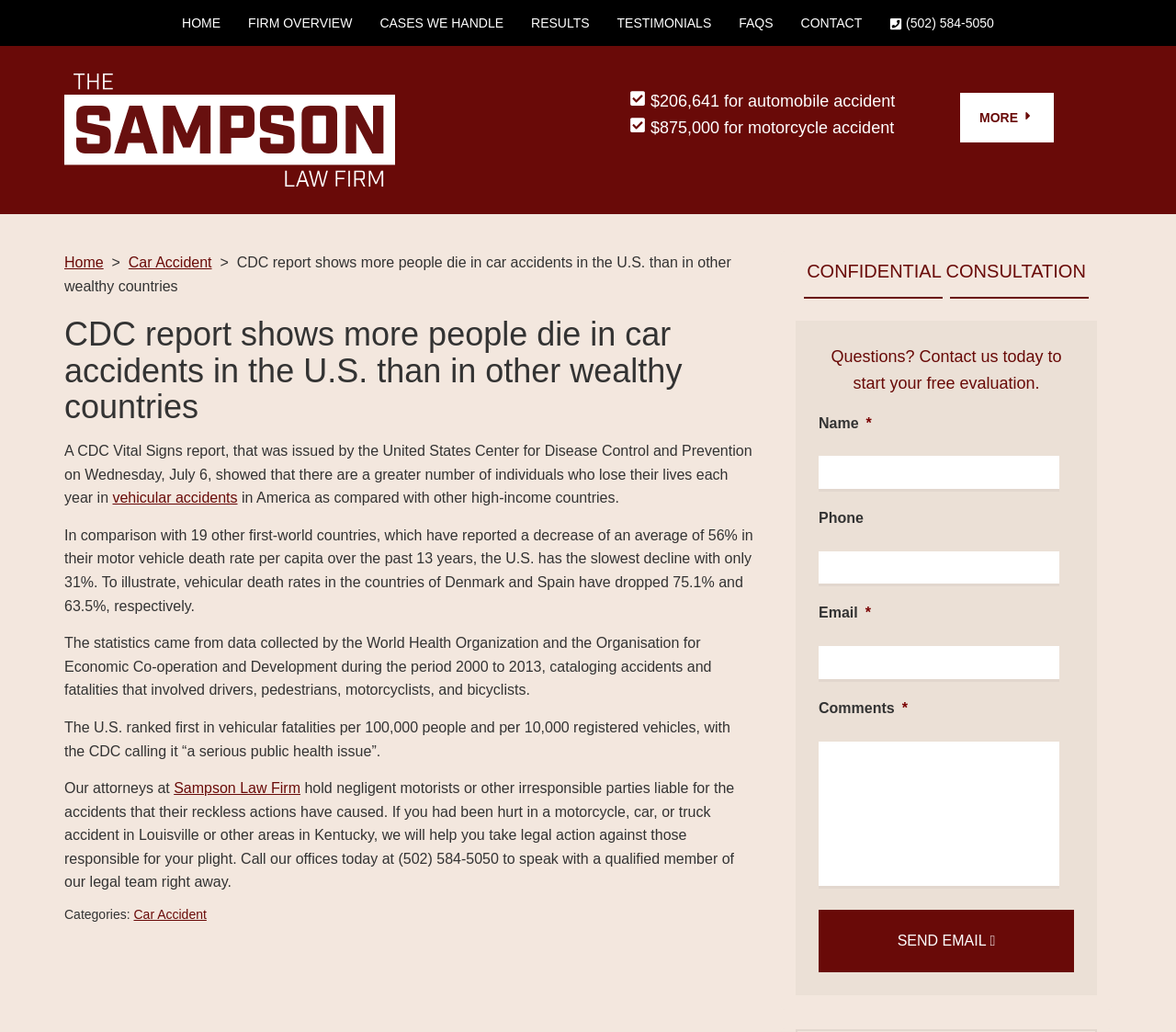What is the phone number of Sampson Law Firm?
Please respond to the question with a detailed and informative answer.

The phone number of Sampson Law Firm can be found at the top right corner of the webpage, next to the firm's name. It is also mentioned in the paragraph at the bottom of the webpage, where it invites readers to call for a consultation.